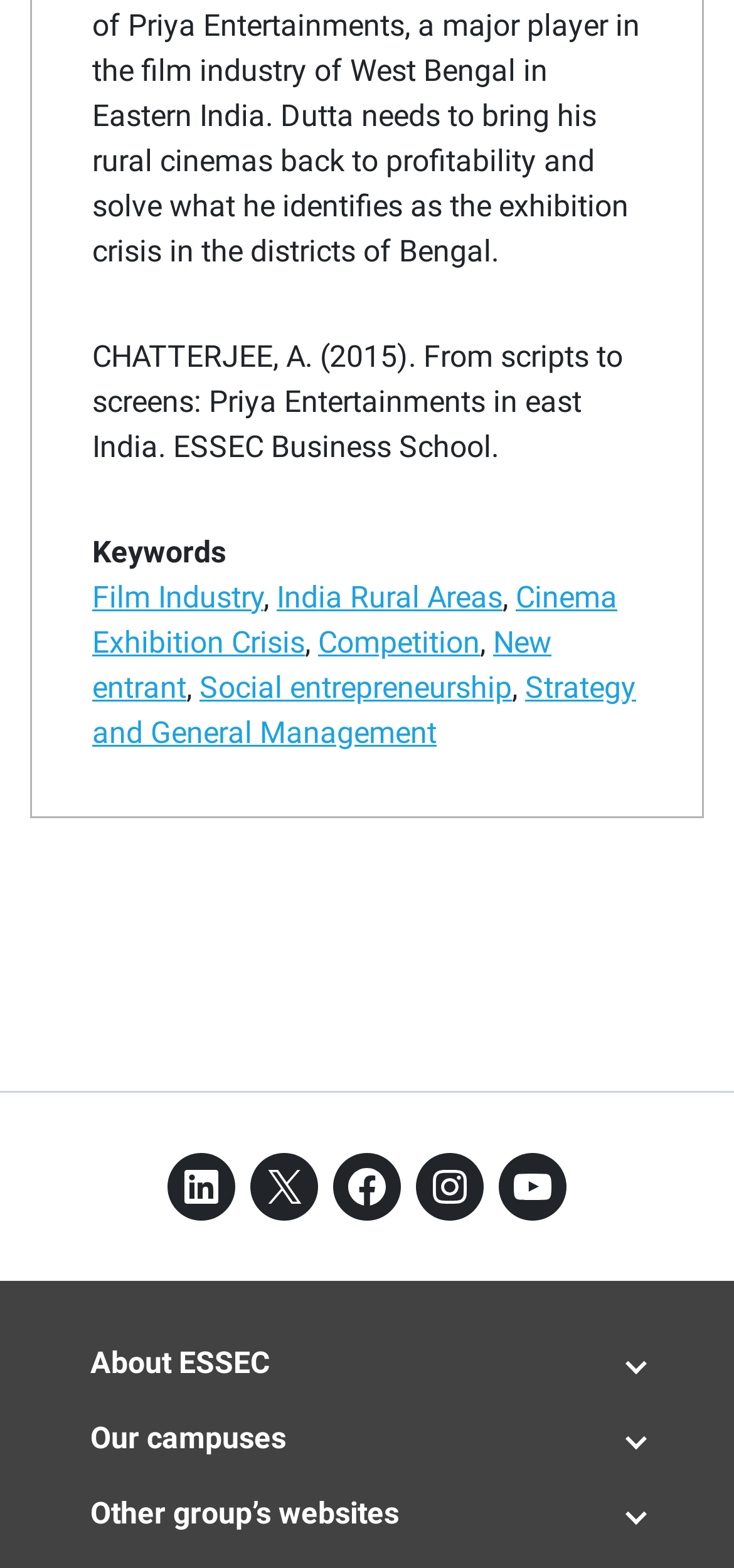What social media platforms are available?
Examine the webpage screenshot and provide an in-depth answer to the question.

At the bottom of the webpage, there are links to social media platforms, which are 'LinkedIn', 'Facebook', 'Instagram', 'YouTube', and 'X'. There are 5 social media platforms available.